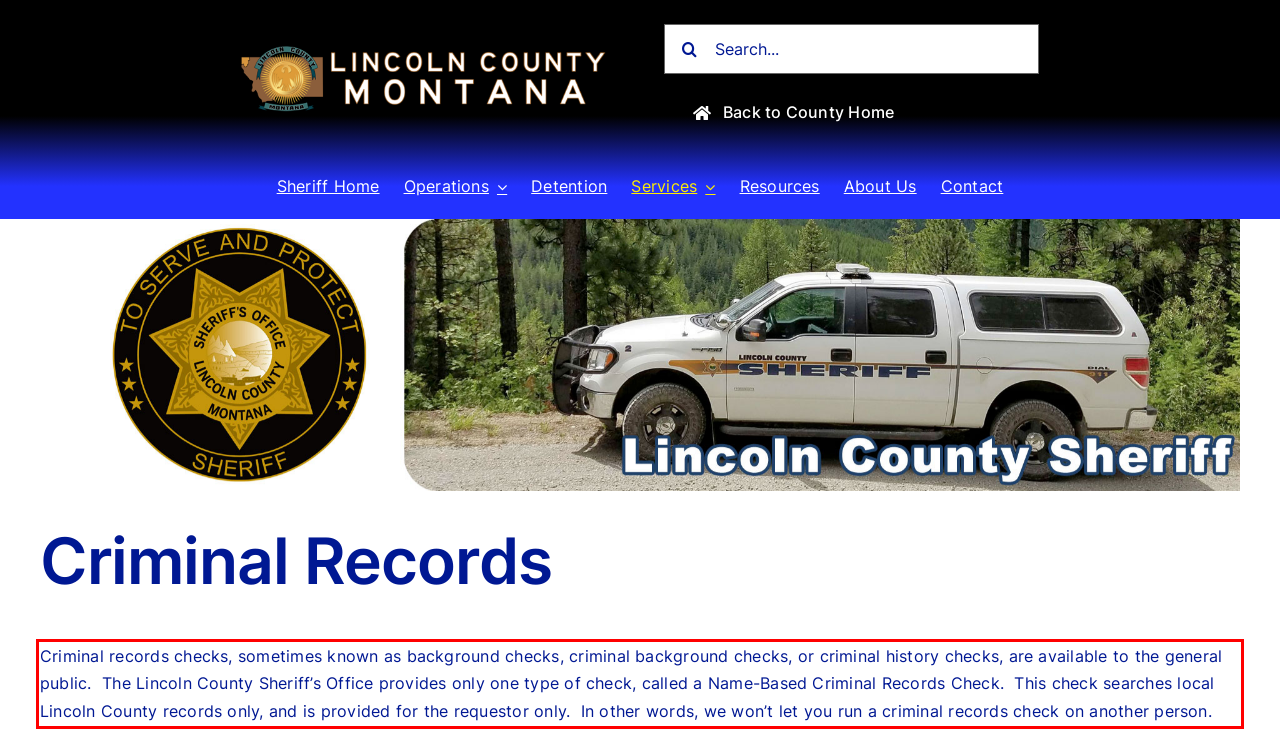You have a screenshot of a webpage, and there is a red bounding box around a UI element. Utilize OCR to extract the text within this red bounding box.

Criminal records checks, sometimes known as background checks, criminal background checks, or criminal history checks, are available to the general public. The Lincoln County Sheriff’s Office provides only one type of check, called a Name-Based Criminal Records Check. This check searches local Lincoln County records only, and is provided for the requestor only. In other words, we won’t let you run a criminal records check on another person.